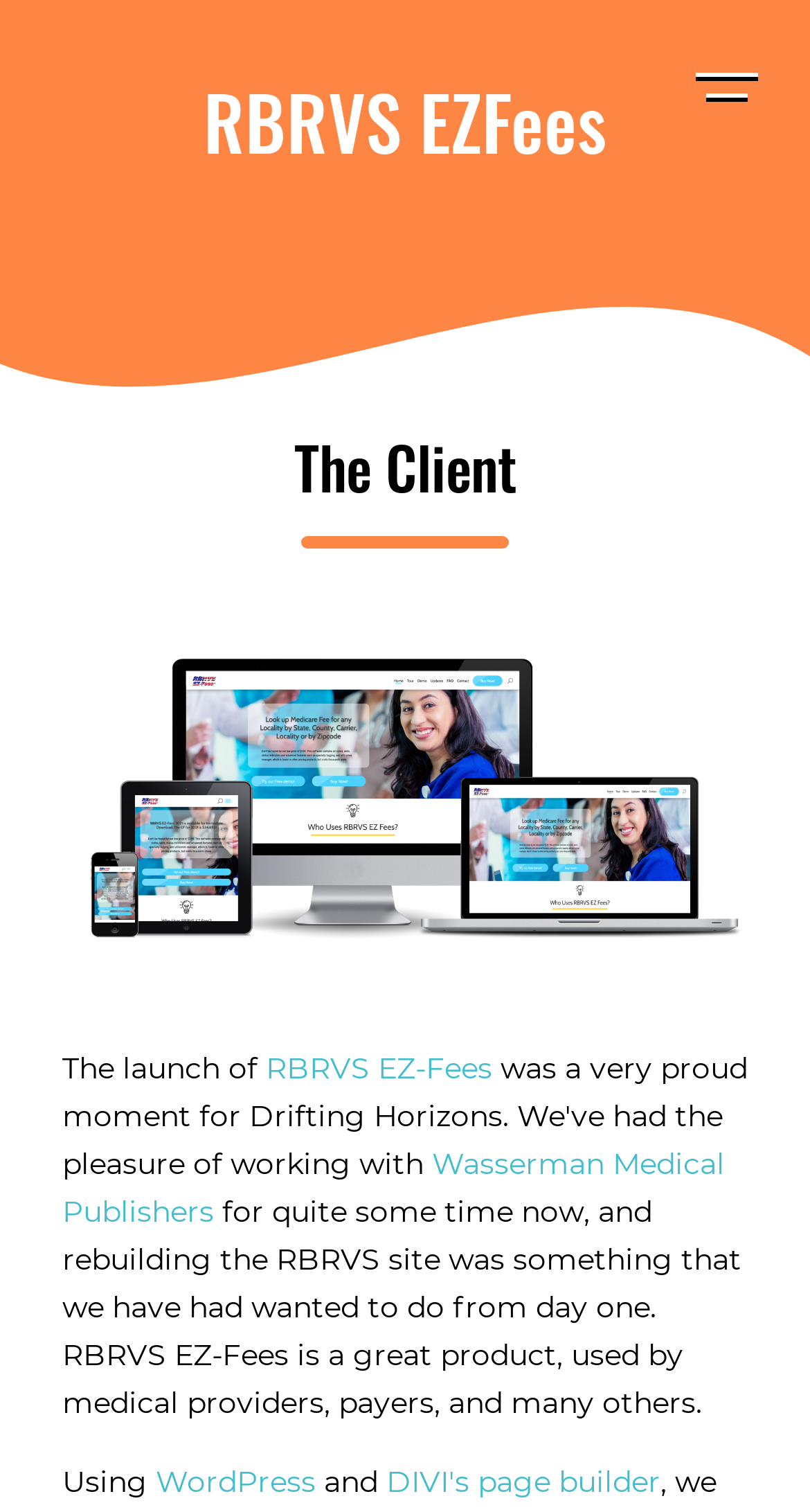Please examine the image and provide a detailed answer to the question: What is the platform used to rebuild the RBRVS site?

The platform used to rebuild the RBRVS site is WordPress, which is mentioned in the webpage as a link with a bounding box of [0.192, 0.968, 0.39, 0.993].